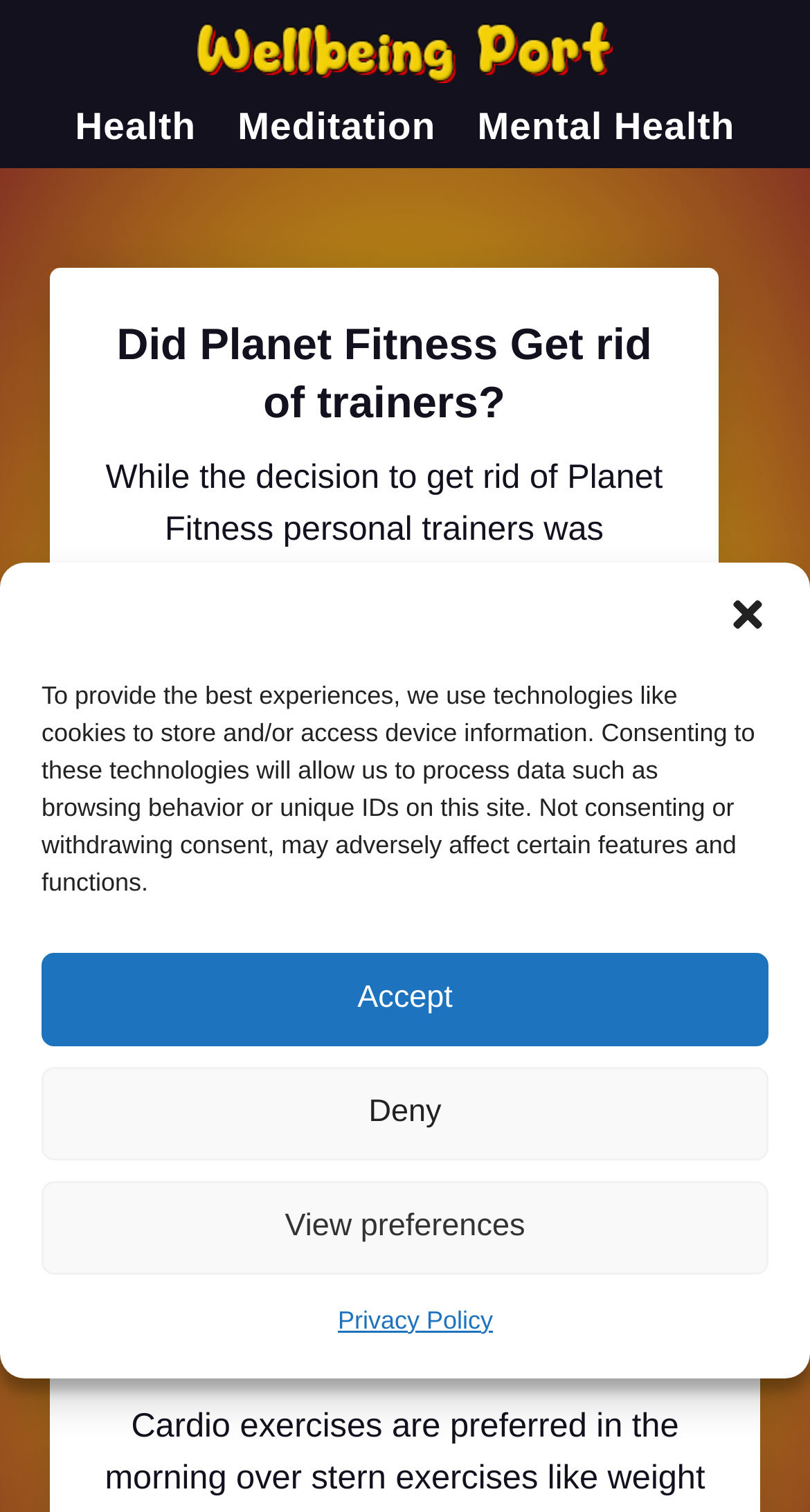Can you find the bounding box coordinates for the element to click on to achieve the instruction: "Learn about the muscles worked by Turkish get-up"?

[0.123, 0.524, 0.826, 0.599]